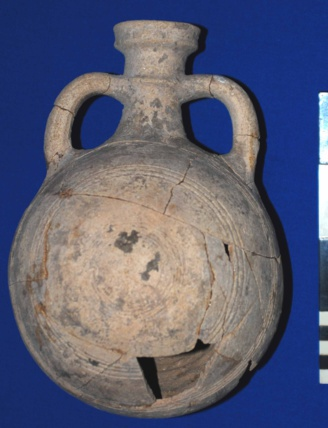Generate a comprehensive description of the image.

The image depicts an ancient basalt bowl, notable for its distinctive round shape and two handles. The surface exhibits a weathered texture, showcasing cracks and signs of wear that suggest it has been unearthed from historical contexts. The bowl's muted color complements its archaeological significance, hinting at its use in past cultures, possibly for storing or serving food and liquids. It is displayed against a blue backdrop, which enhances its visual impact. In the image, a scale marker is also included, providing a point of reference for the size of the artifact. This bowl represents not just a functional item but also a piece of history, linking us to the daily lives and practices of those who came before us.